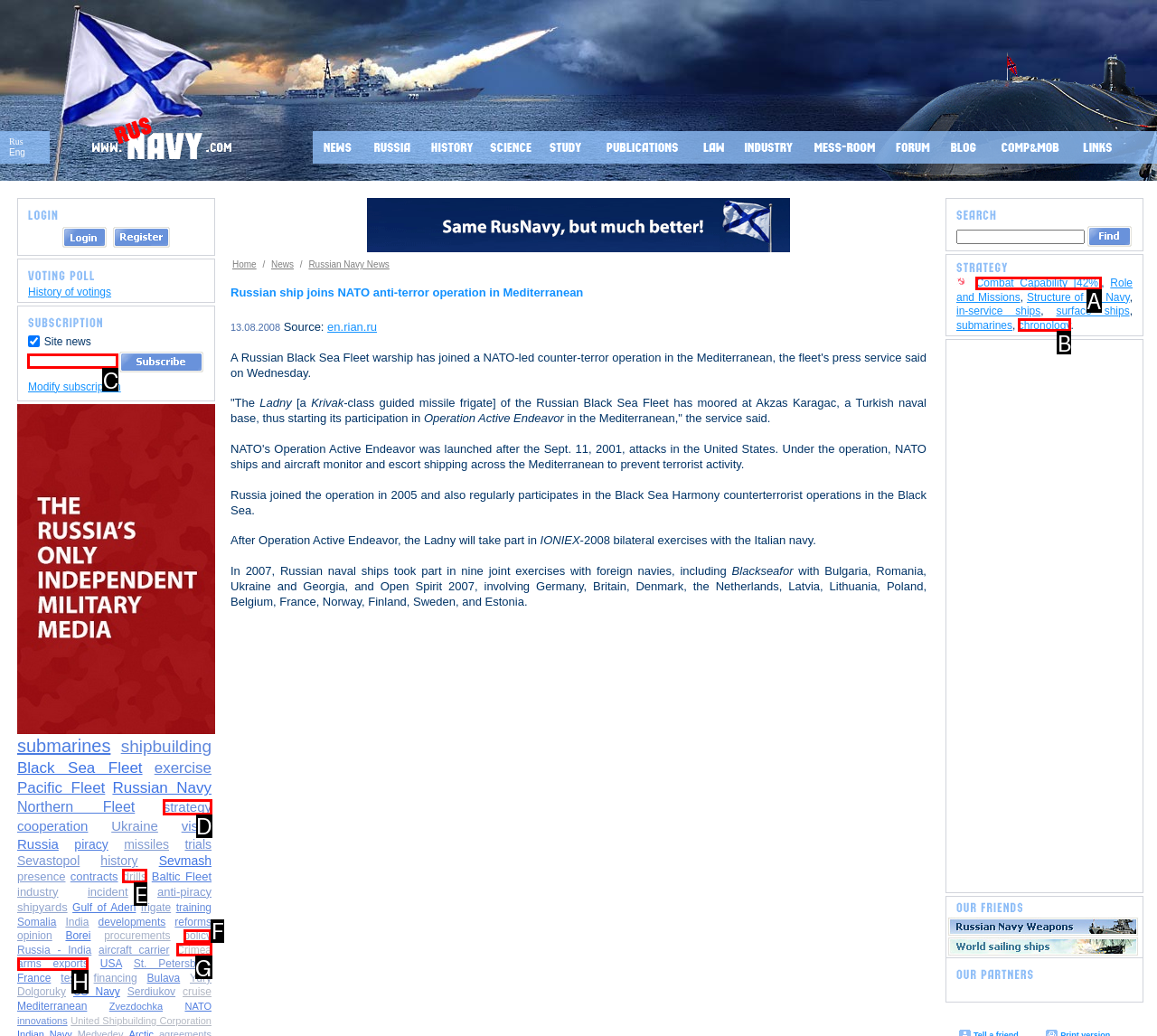Please indicate which option's letter corresponds to the task: Enter your e-mail by examining the highlighted elements in the screenshot.

C